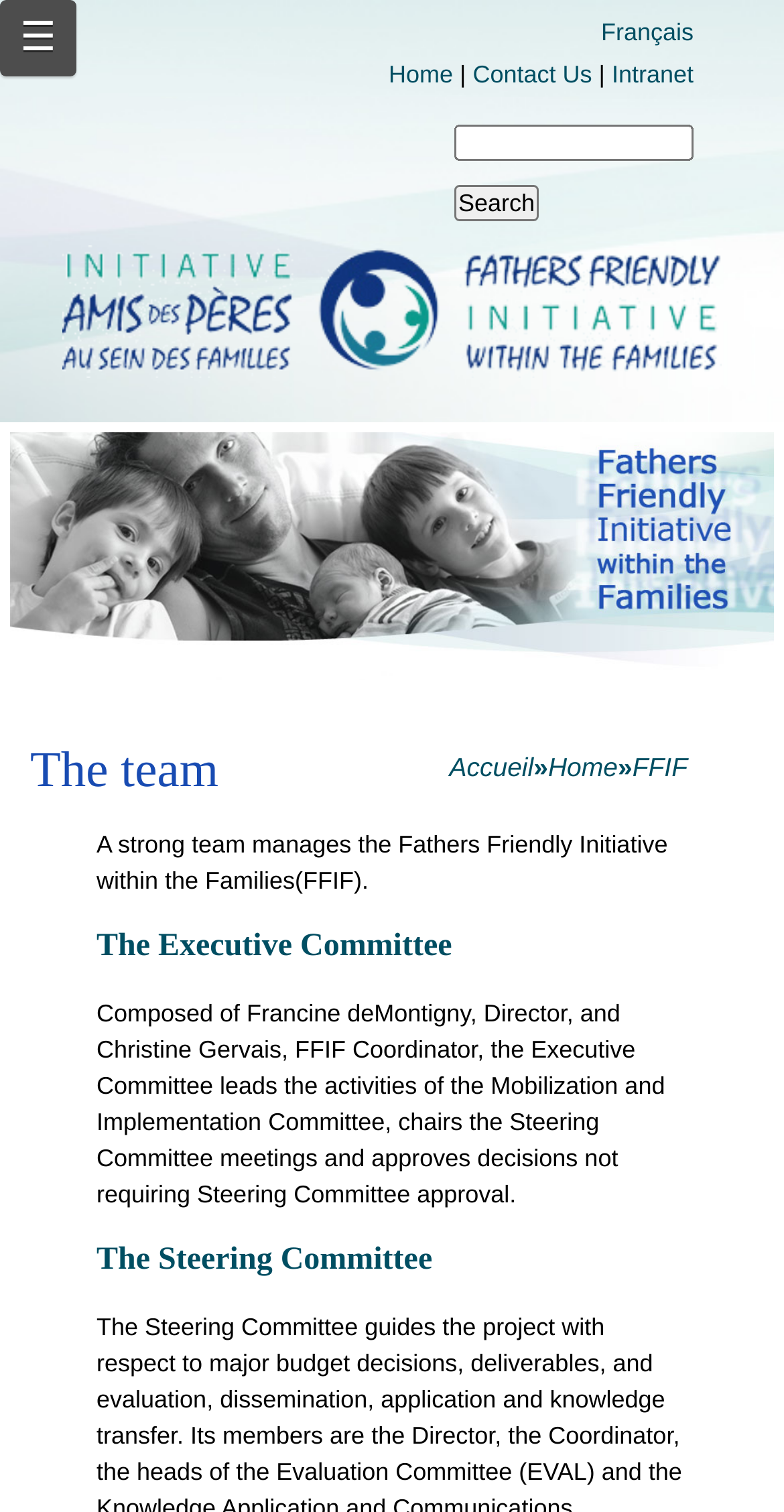What is the text of the first link on the top left?
From the image, respond with a single word or phrase.

☰